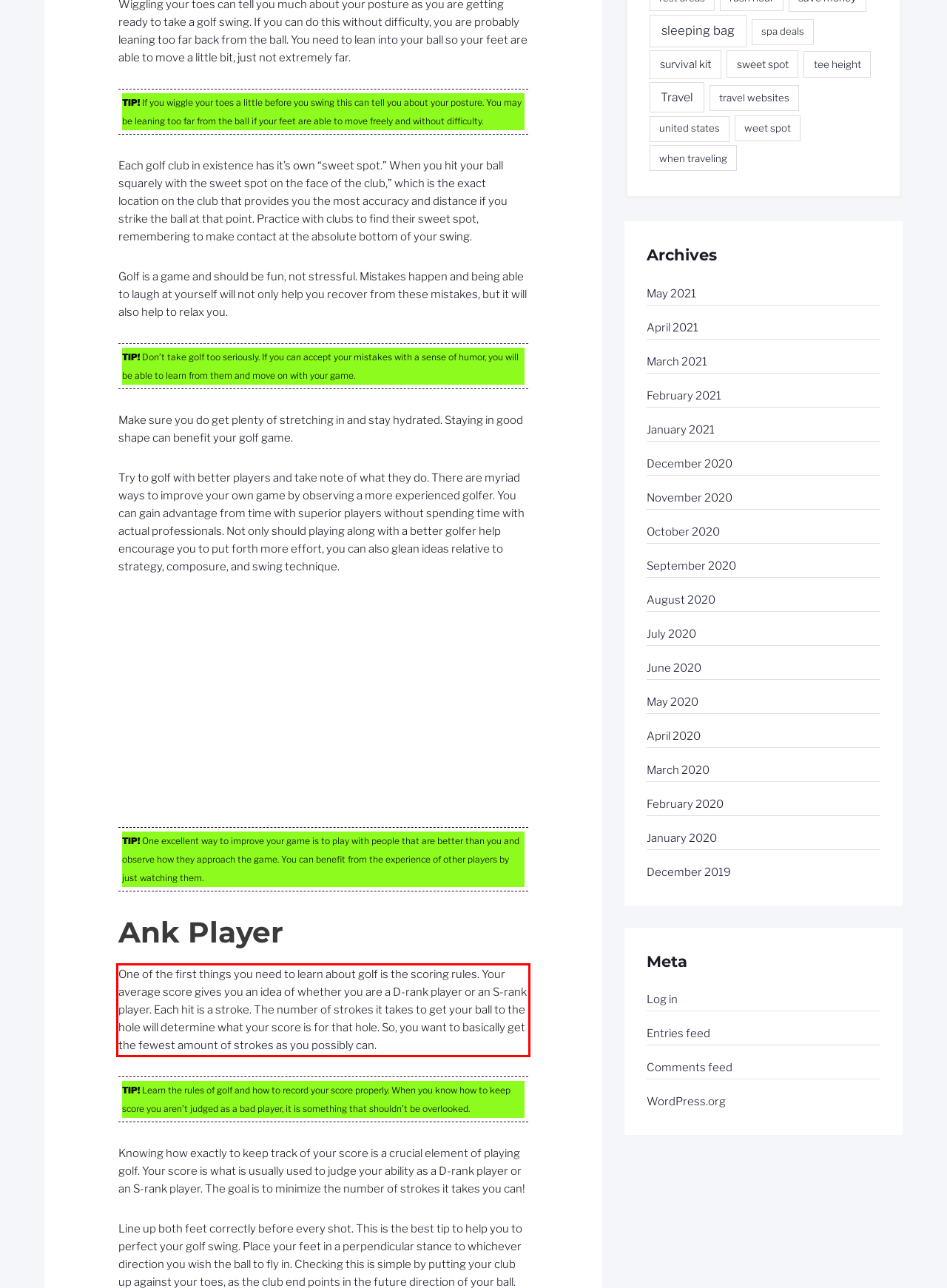You have a webpage screenshot with a red rectangle surrounding a UI element. Extract the text content from within this red bounding box.

One of the first things you need to learn about golf is the scoring rules. Your average score gives you an idea of whether you are a D-rank player or an S-rank player. Each hit is a stroke. The number of strokes it takes to get your ball to the hole will determine what your score is for that hole. So, you want to basically get the fewest amount of strokes as you possibly can.